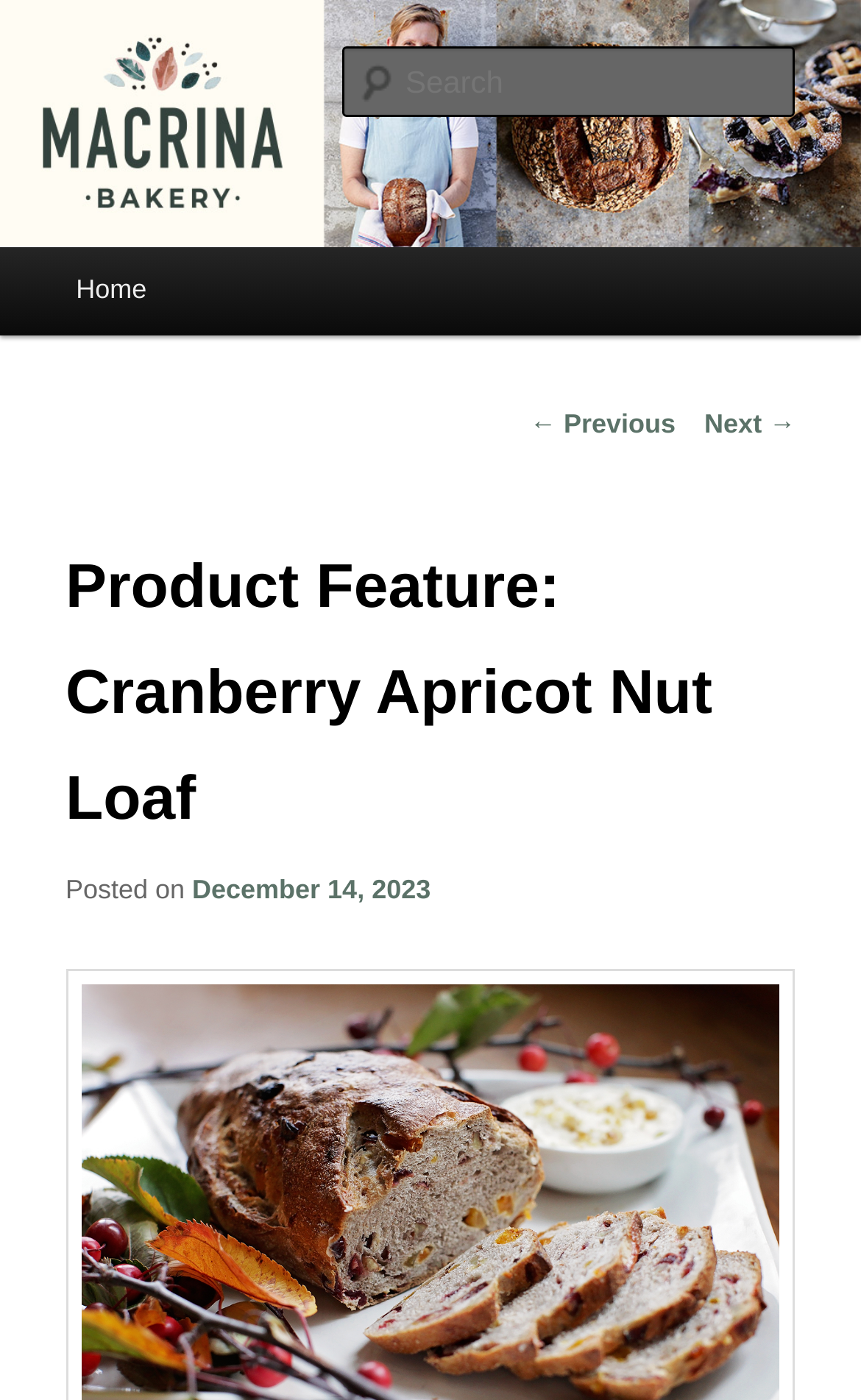Determine the bounding box coordinates for the UI element matching this description: "Productly".

None